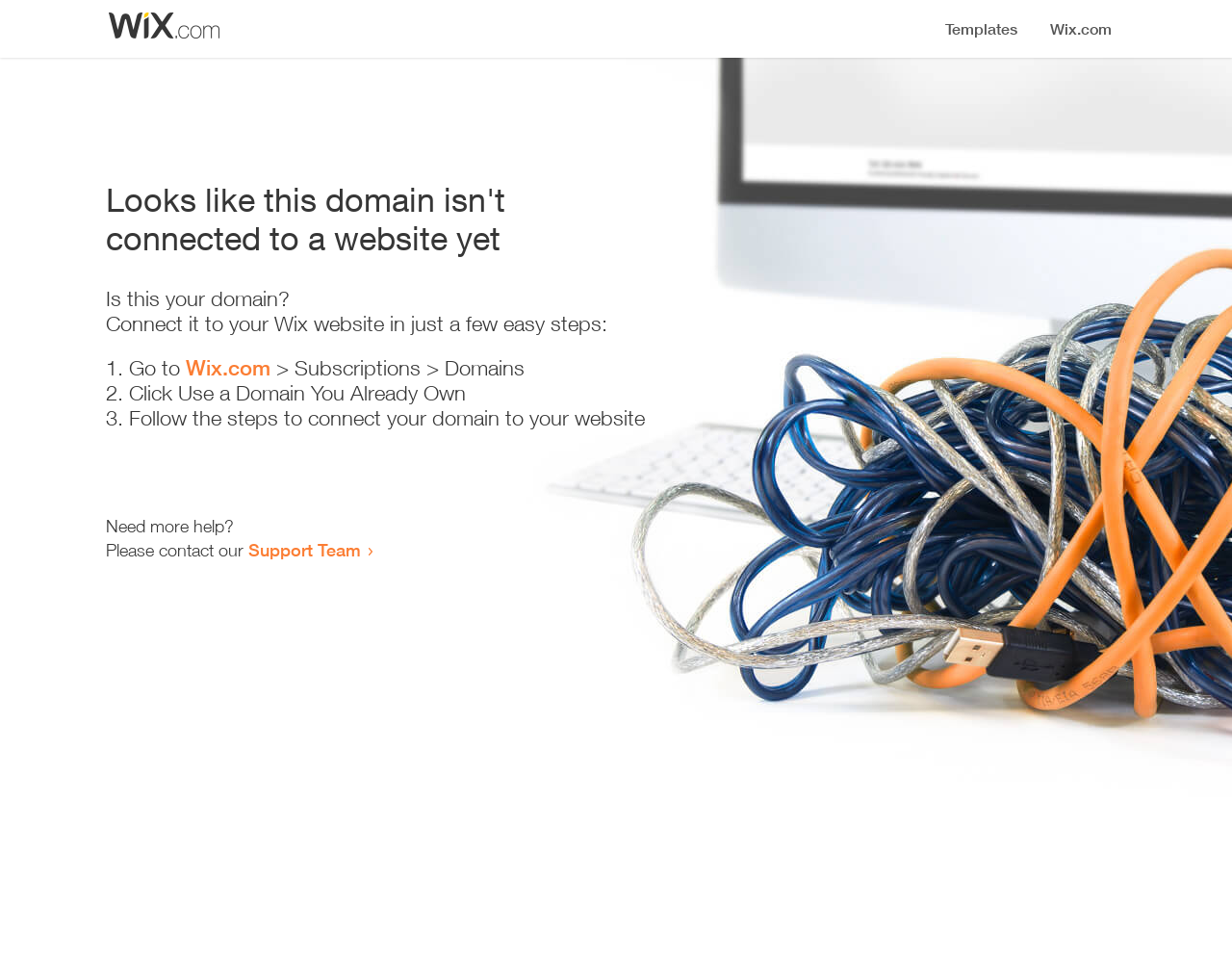What is the purpose of the provided steps?
With the help of the image, please provide a detailed response to the question.

The webpage provides steps to connect the domain to the user's Wix website, as stated in the text 'Connect it to your Wix website in just a few easy steps'.